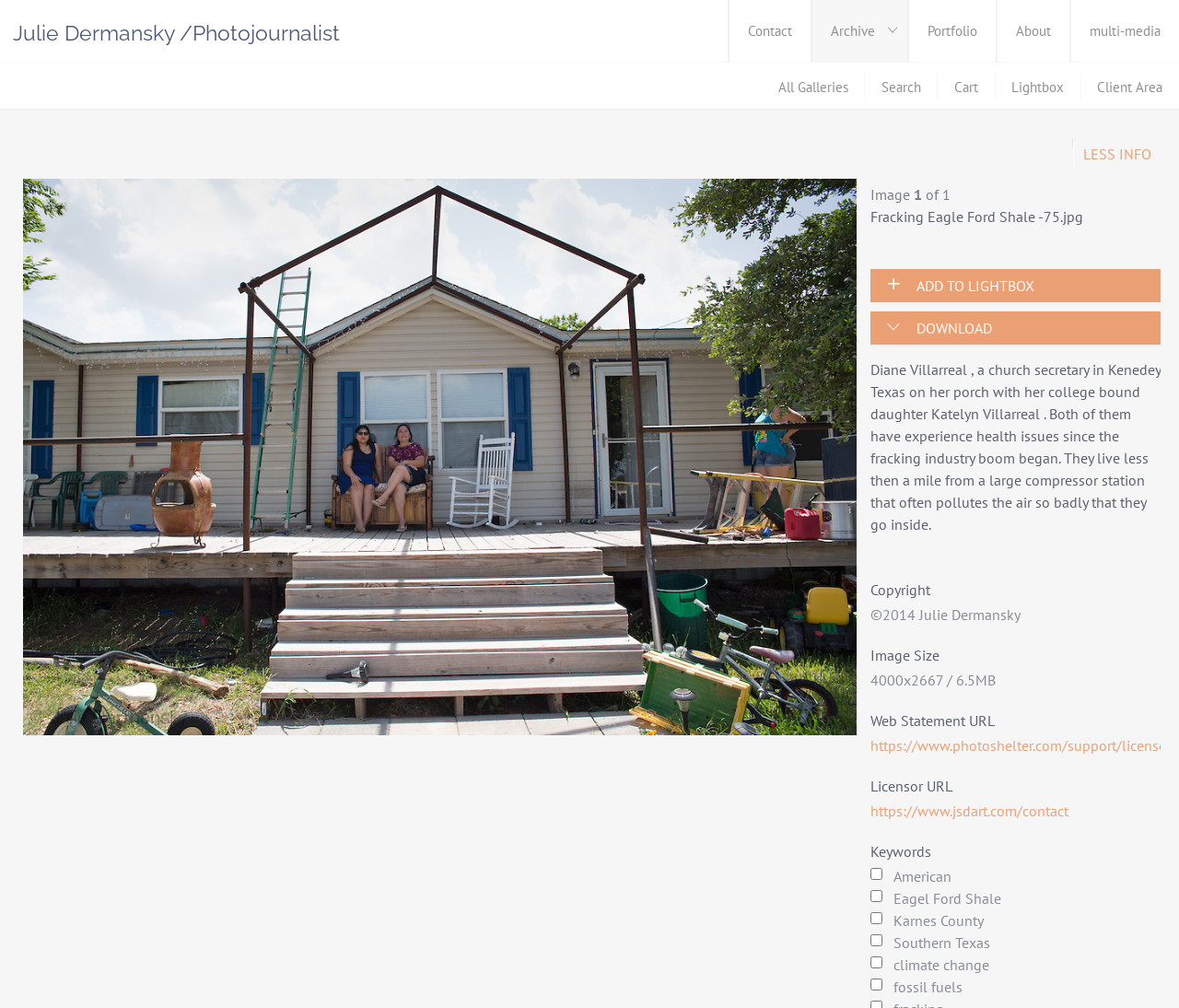Please mark the bounding box coordinates of the area that should be clicked to carry out the instruction: "Click on the 'Contact' link".

[0.619, 0.0, 0.688, 0.062]